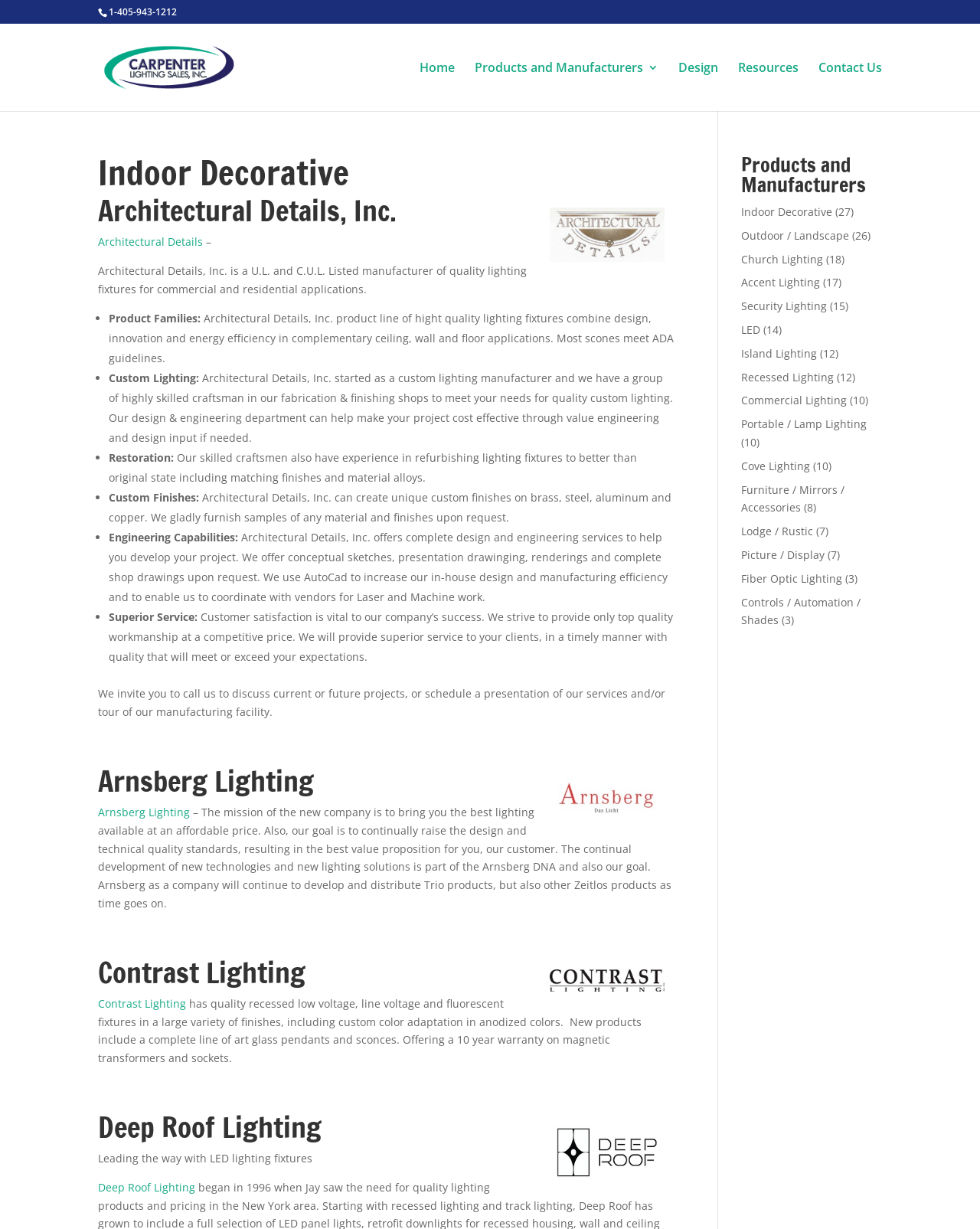Indicate the bounding box coordinates of the clickable region to achieve the following instruction: "Go to Home page."

[0.428, 0.05, 0.464, 0.09]